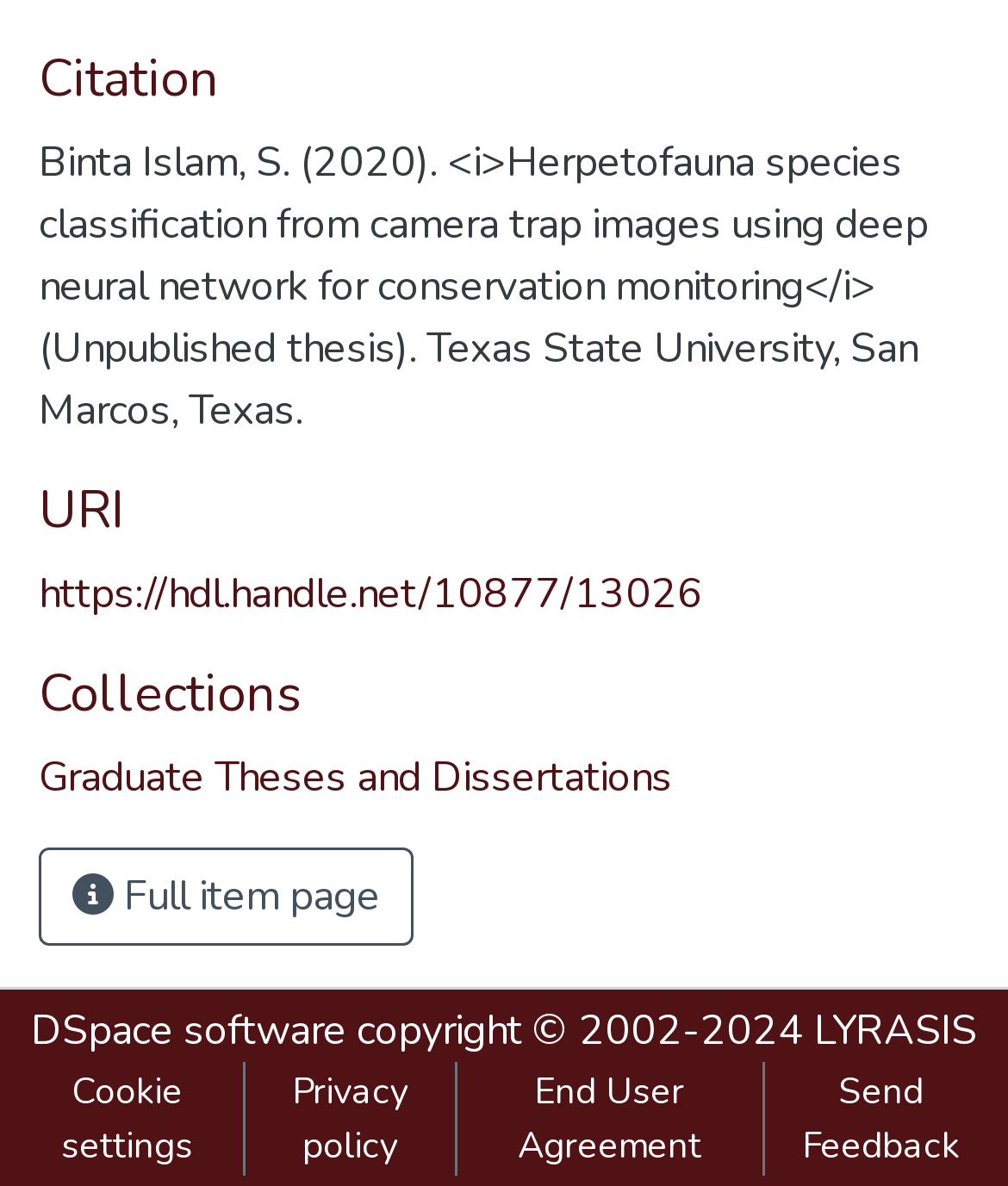Given the description: "Graduate Theses and Dissertations", determine the bounding box coordinates of the UI element. The coordinates should be formatted as four float numbers between 0 and 1, [left, top, right, bottom].

[0.038, 0.632, 0.667, 0.68]